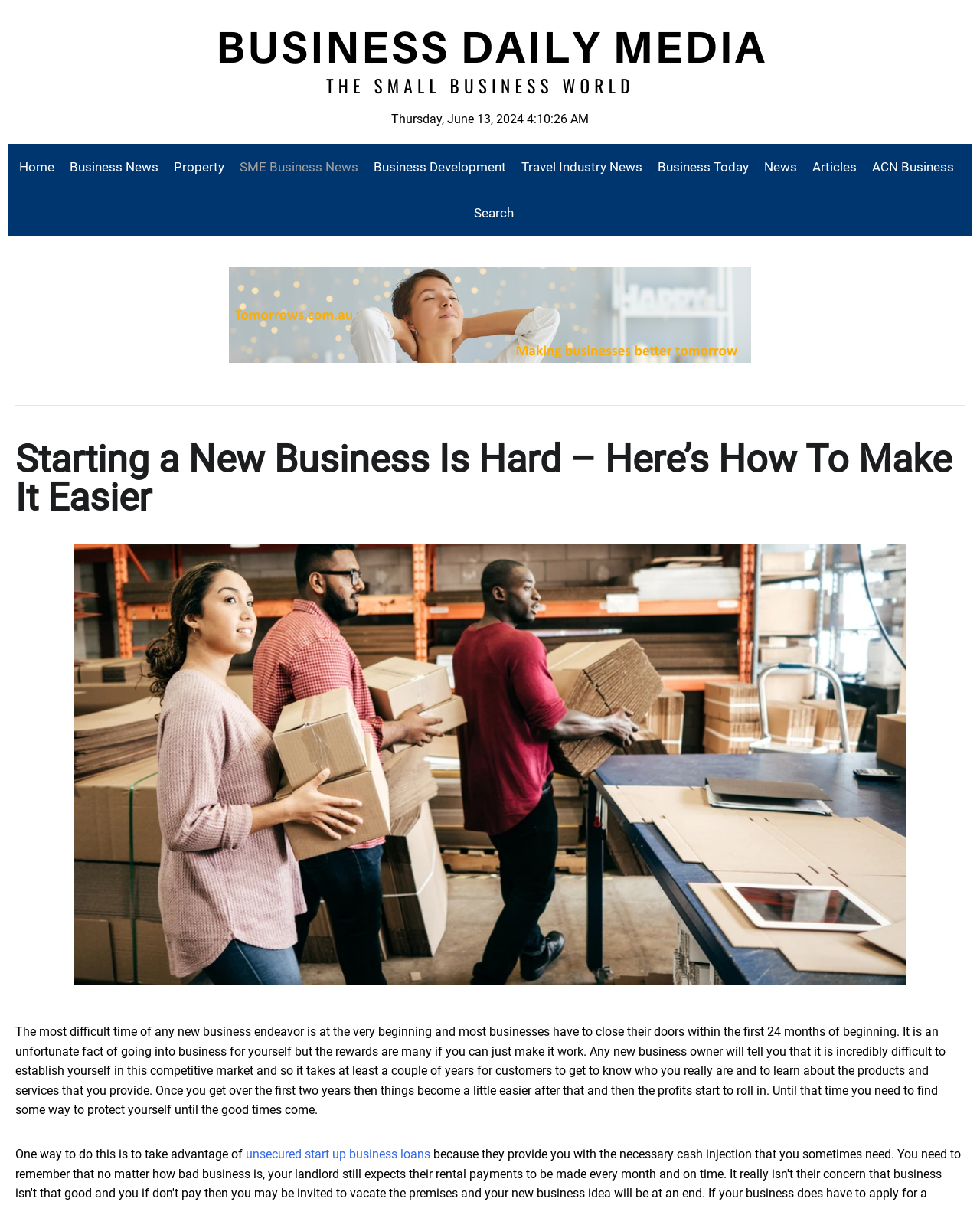Identify the bounding box coordinates of the region that should be clicked to execute the following instruction: "go to Business Daily Media".

[0.215, 0.076, 0.785, 0.088]